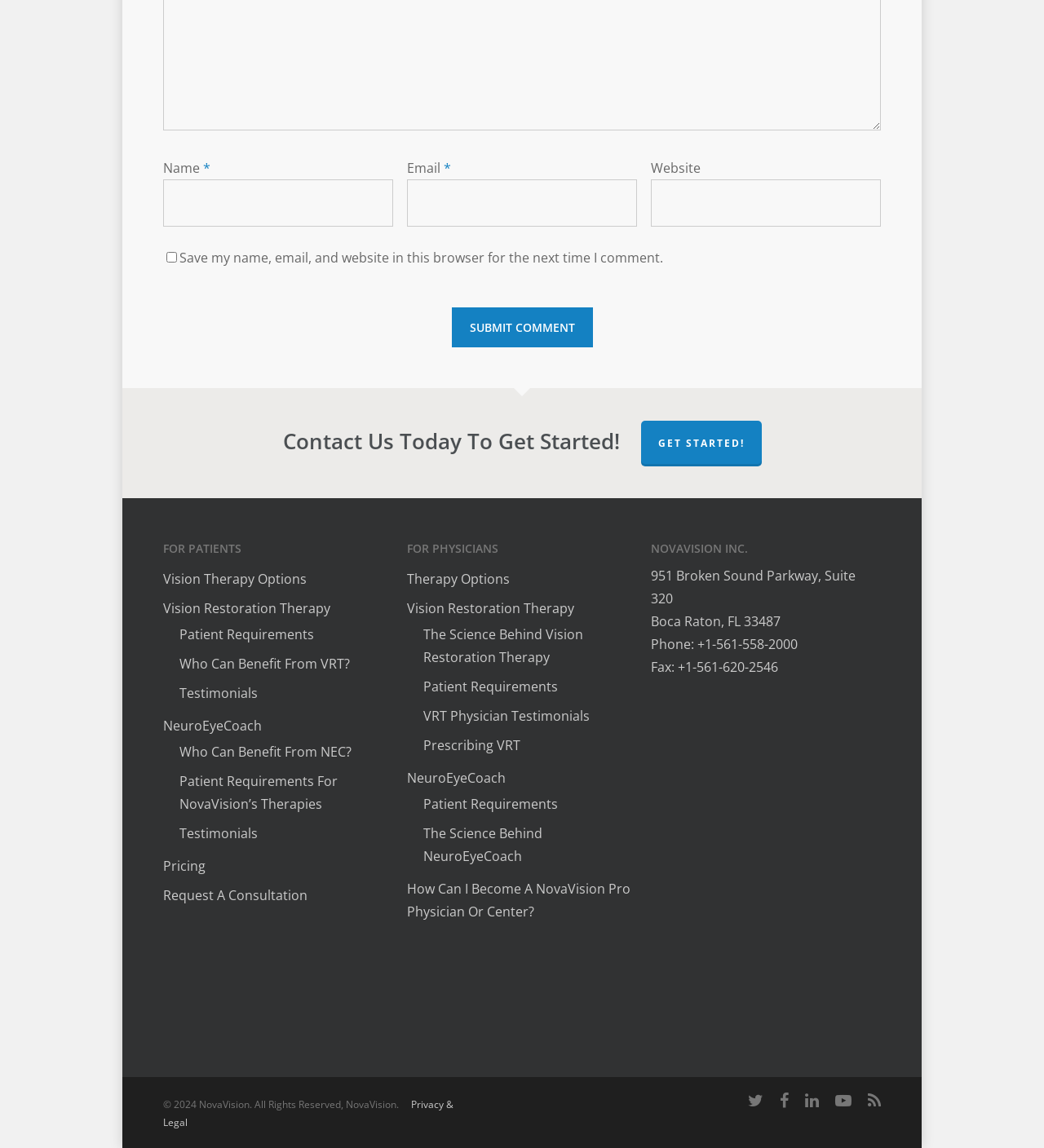Pinpoint the bounding box coordinates of the element to be clicked to execute the instruction: "Enter name".

[0.156, 0.156, 0.376, 0.197]